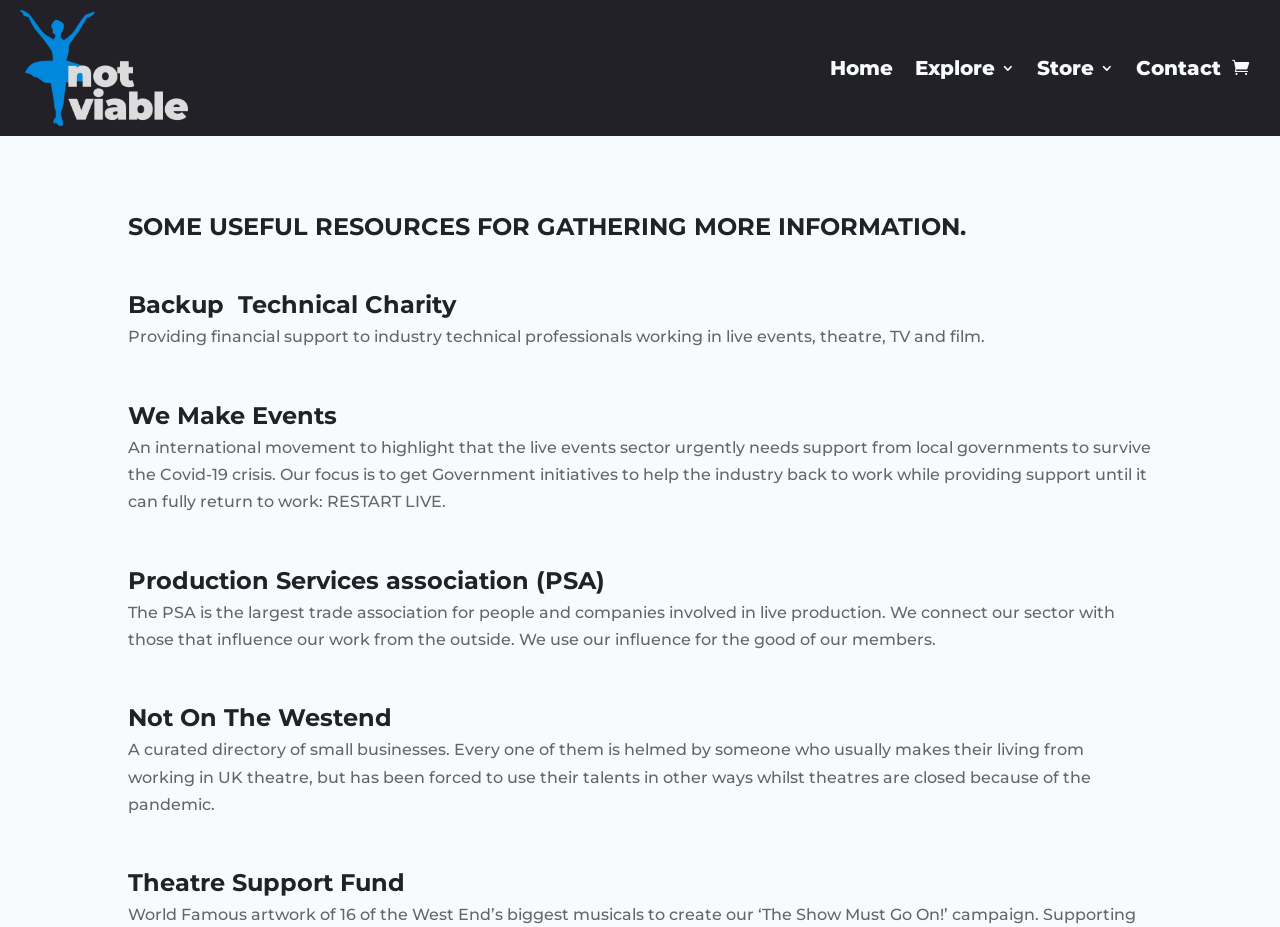Respond with a single word or phrase to the following question:
What is the 'Theatre Support Fund'?

A fund